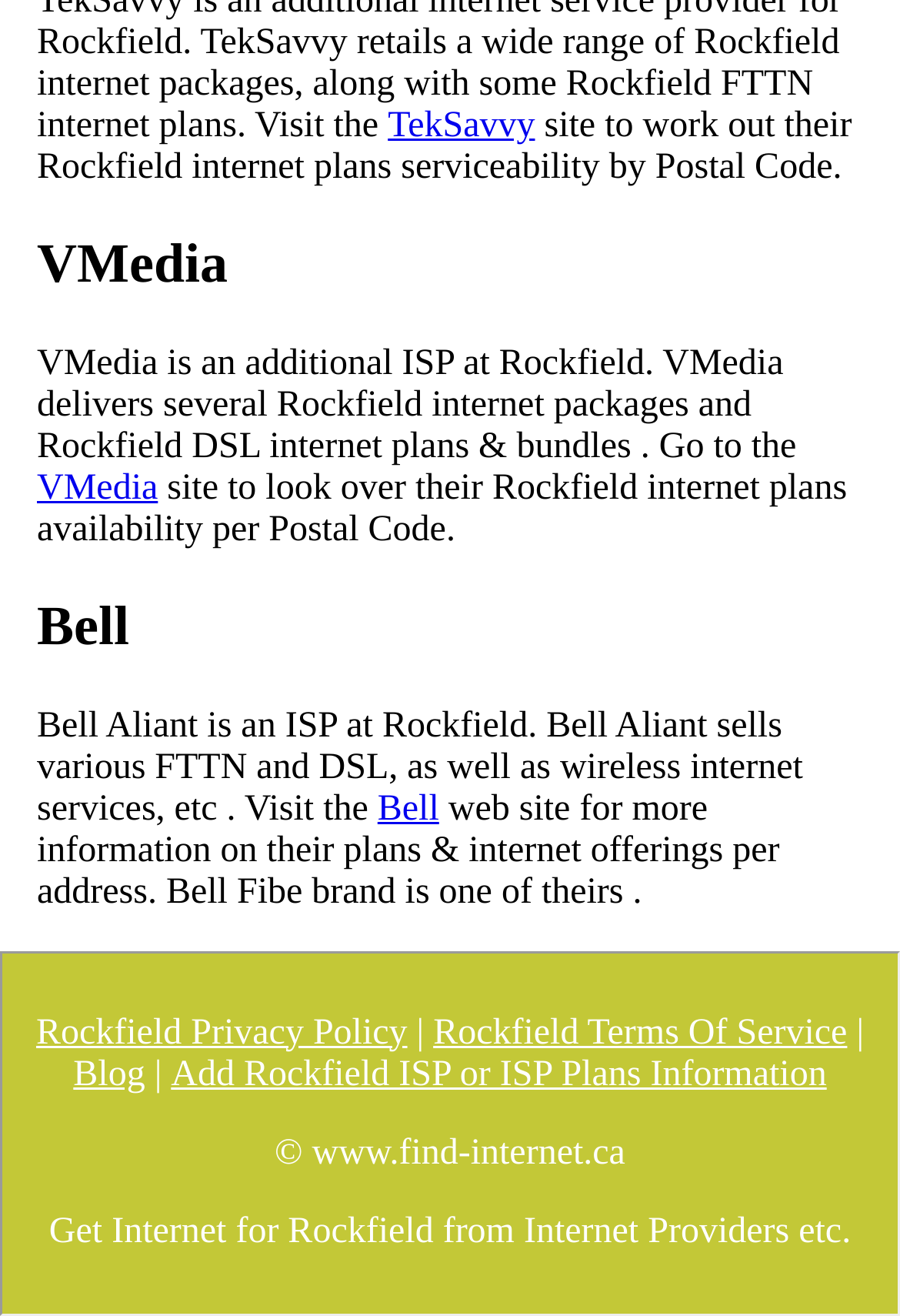How can I get more information about Bell's plans?
Analyze the image and provide a thorough answer to the question.

The webpage provides a link to Bell's website, which suggests that users can visit their website to get more information about their plans and internet offerings.